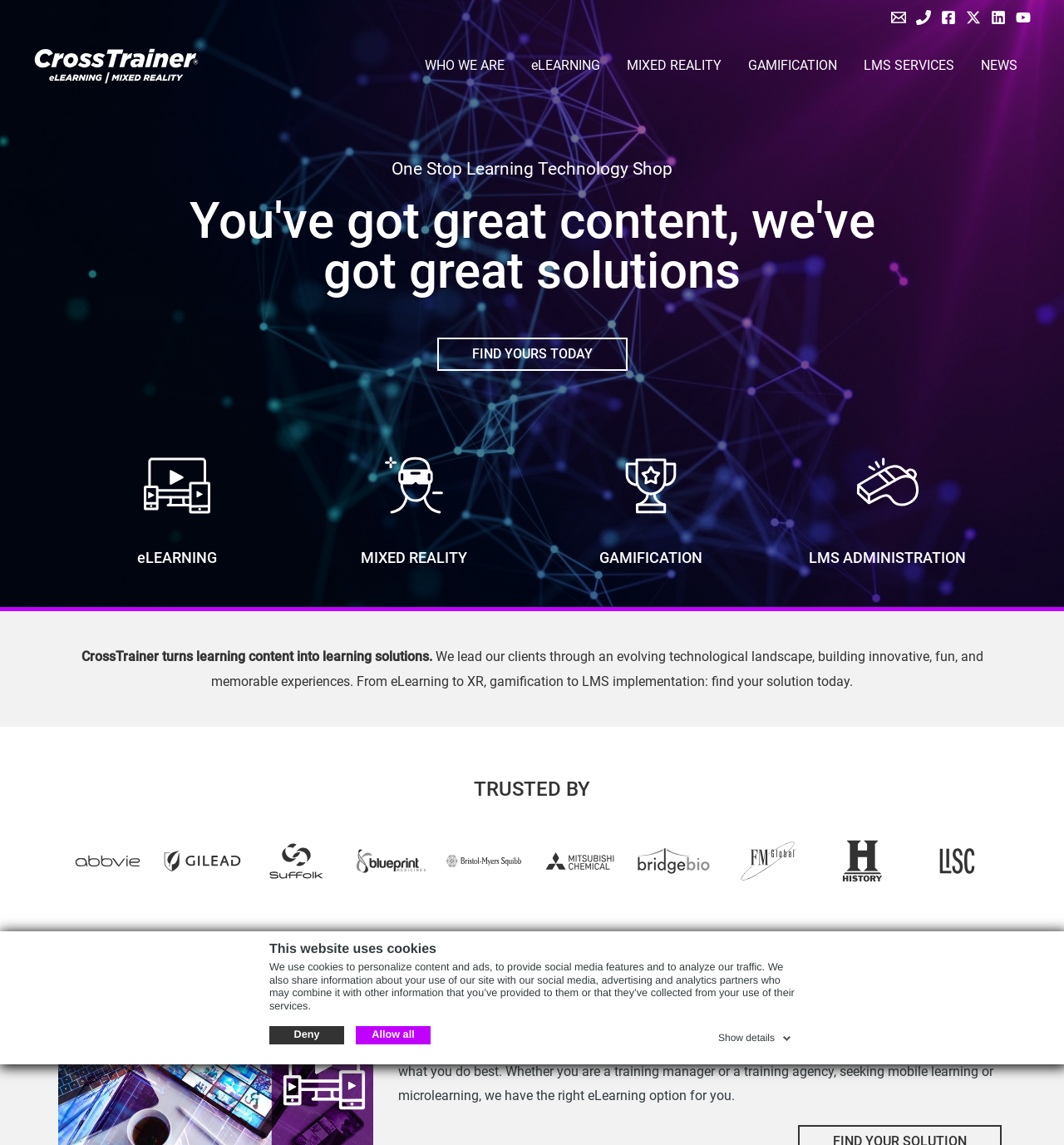Respond to the question below with a single word or phrase:
What is the main service provided by CrossTrainer?

eLearning solutions